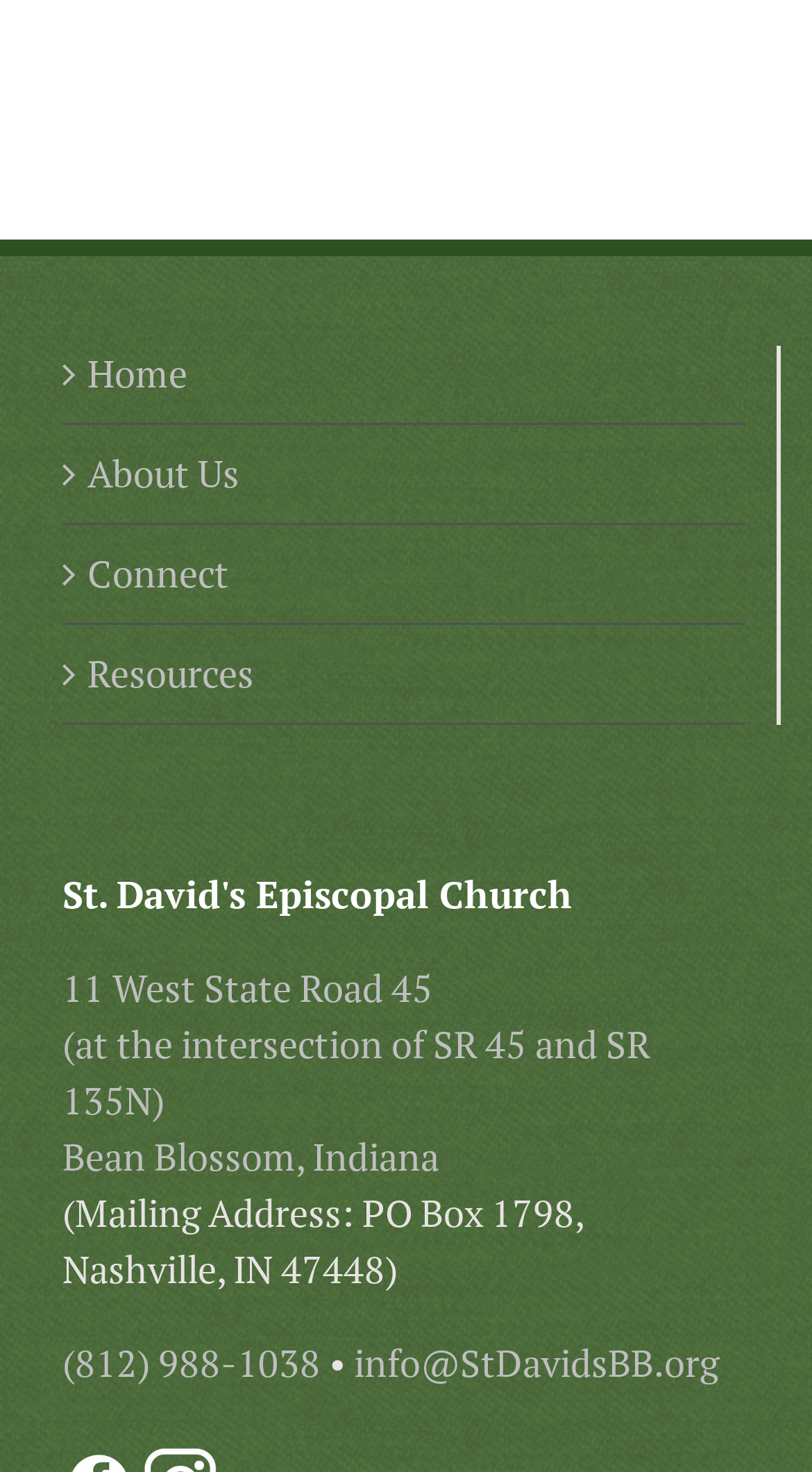What is the mailing address of the church?
Refer to the image and respond with a one-word or short-phrase answer.

PO Box 1798, Nashville, IN 47448